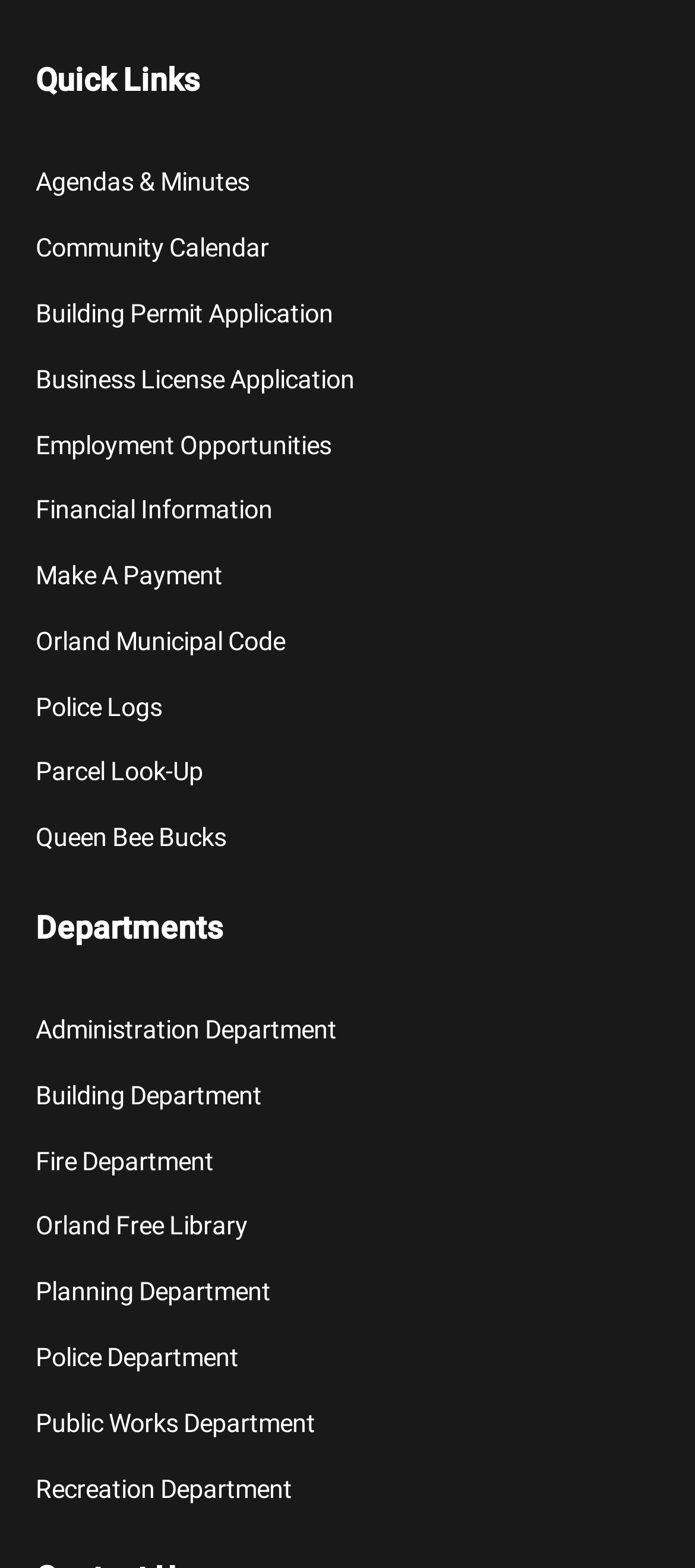What is the last link under 'Quick Links'?
Refer to the image and provide a thorough answer to the question.

The last link under 'Quick Links' is 'Parcel Look-Up' because it is the last link in the list of quick links, which is located at the top of the webpage.